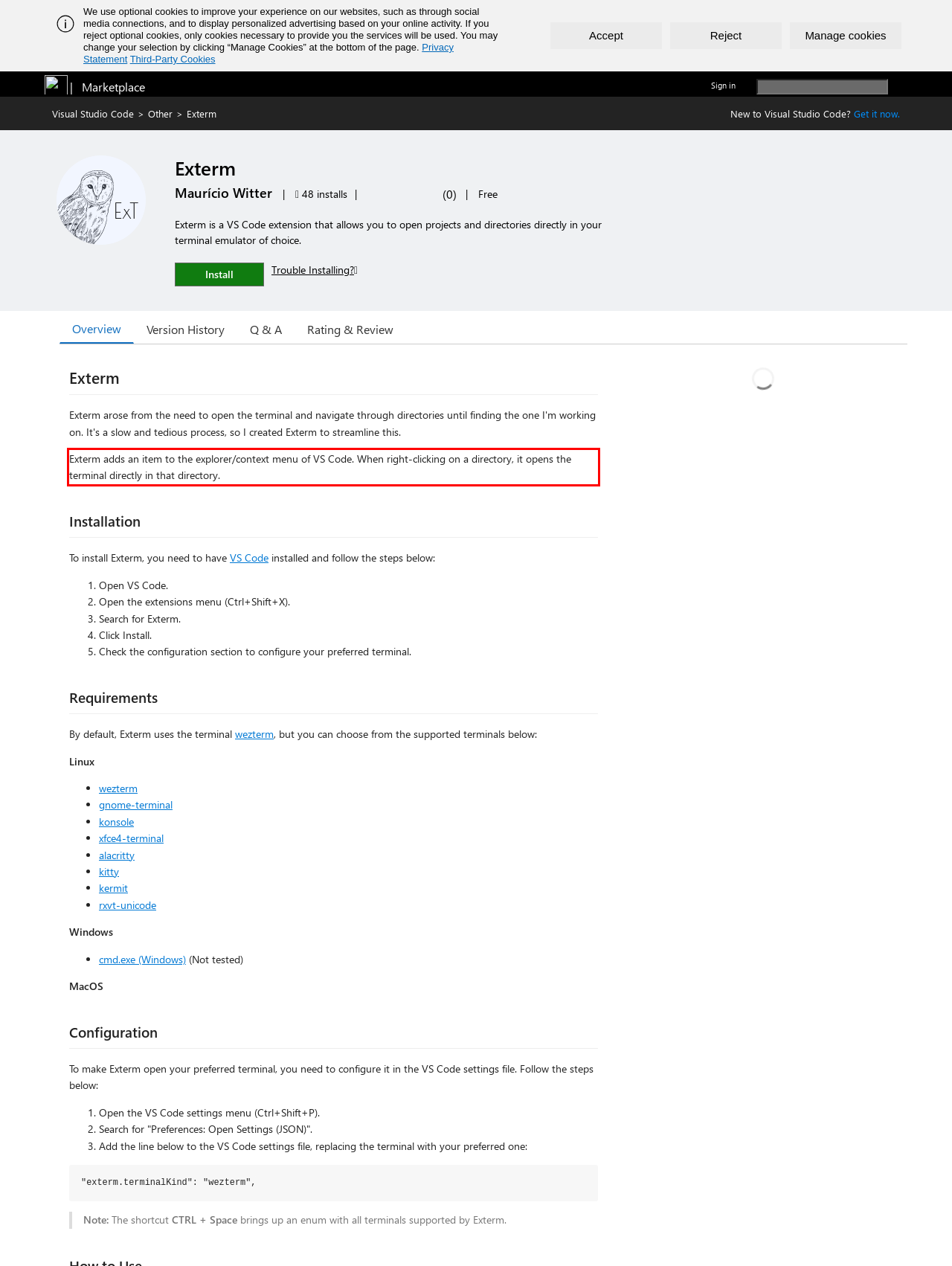Please examine the screenshot of the webpage and read the text present within the red rectangle bounding box.

Exterm adds an item to the explorer/context menu of VS Code. When right-clicking on a directory, it opens the terminal directly in that directory.